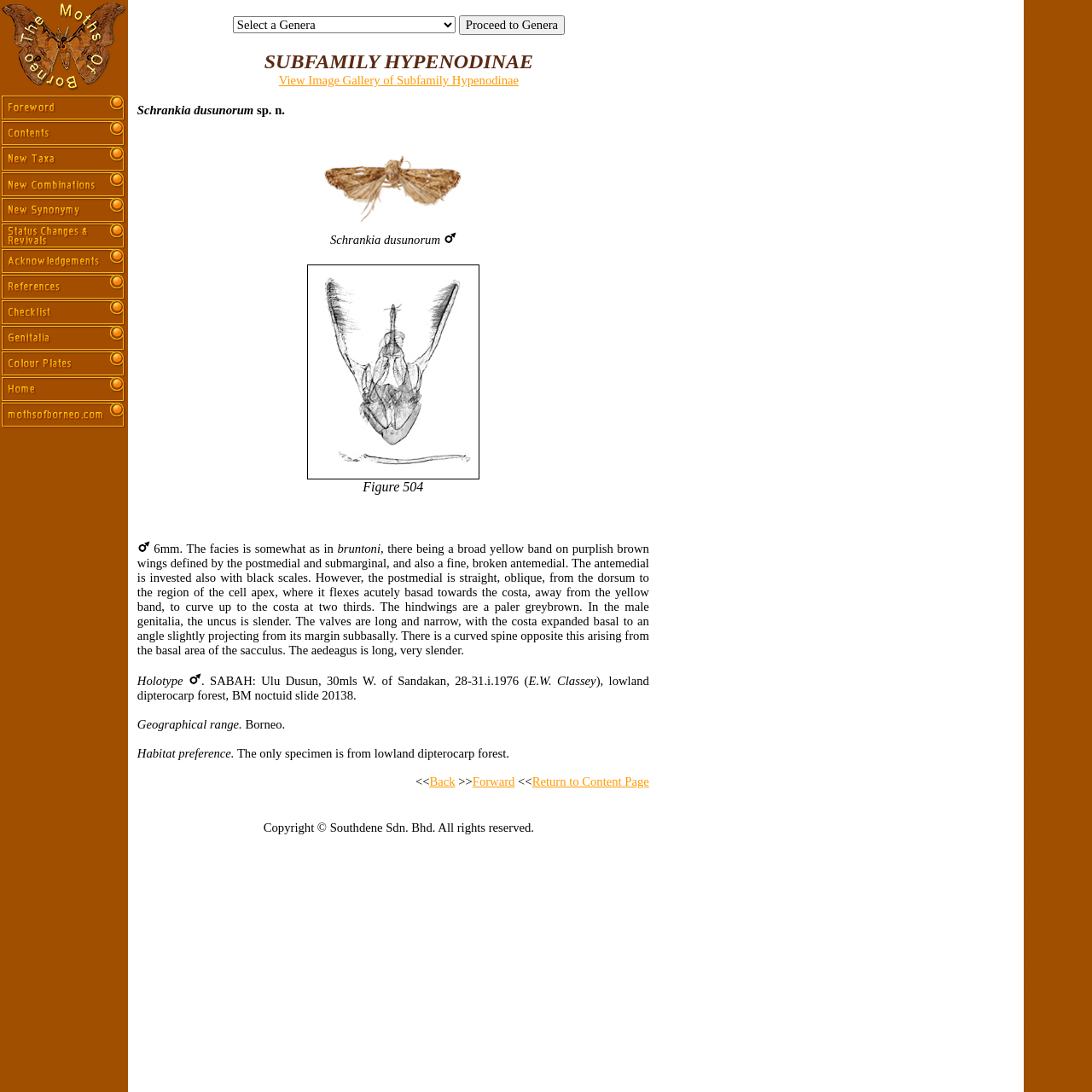Determine the bounding box for the UI element as described: "Return to Content Page". The coordinates should be represented as four float numbers between 0 and 1, formatted as [left, top, right, bottom].

[0.487, 0.709, 0.594, 0.722]